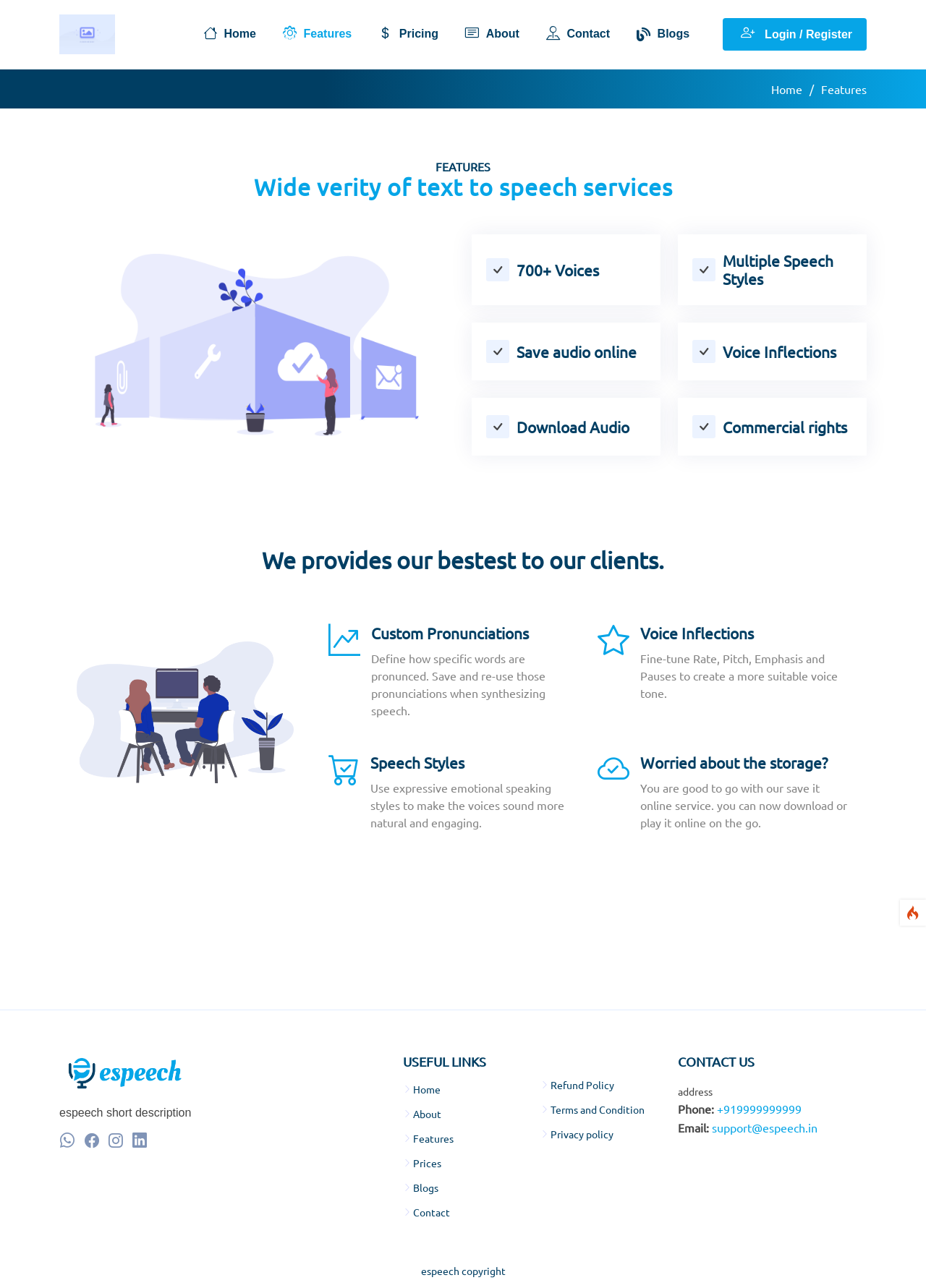Can you find the bounding box coordinates of the area I should click to execute the following instruction: "Contact eSpeech via phone"?

[0.774, 0.855, 0.866, 0.867]